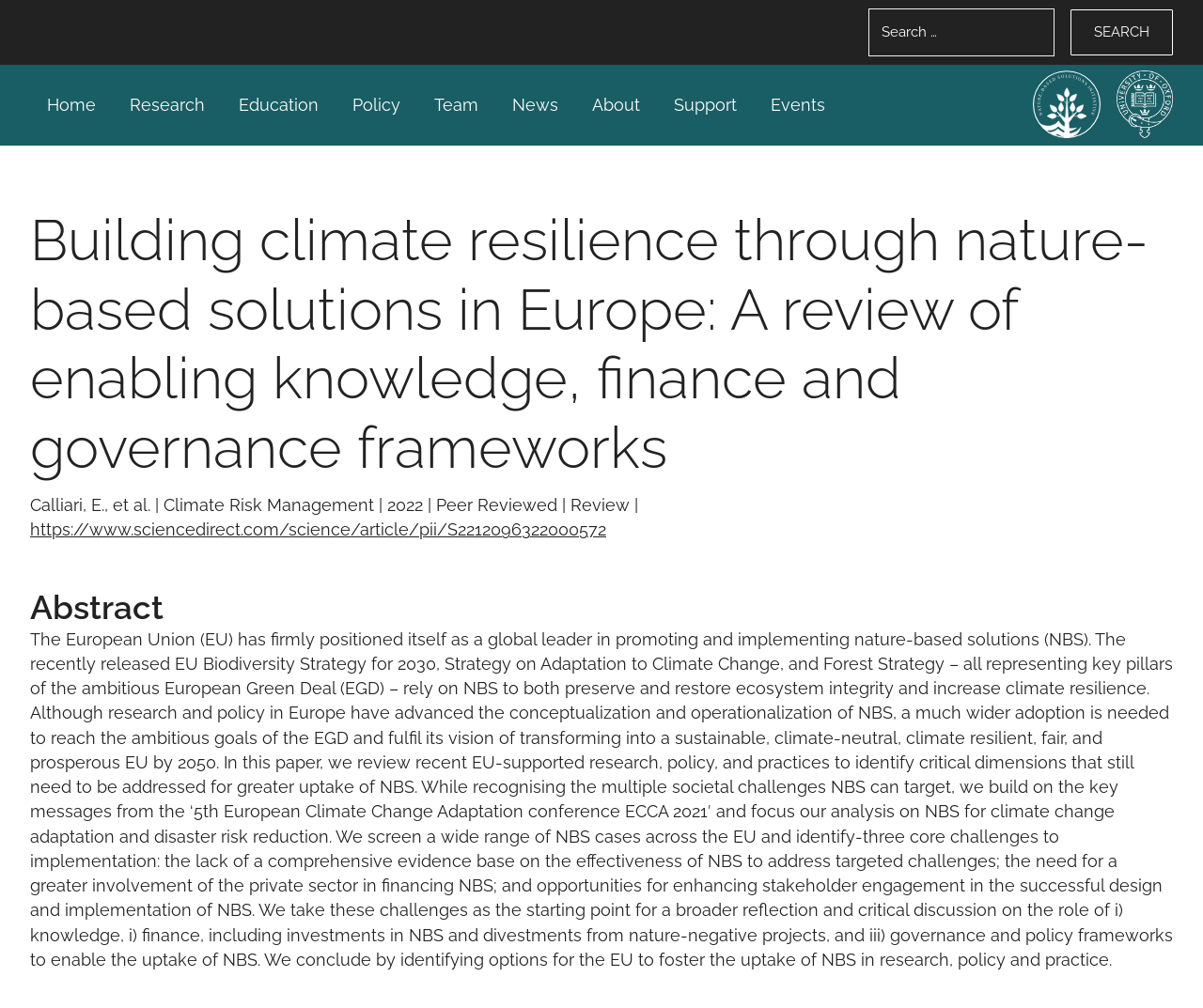Answer the question with a brief word or phrase:
What is the main topic of this webpage?

Nature-Based Solutions